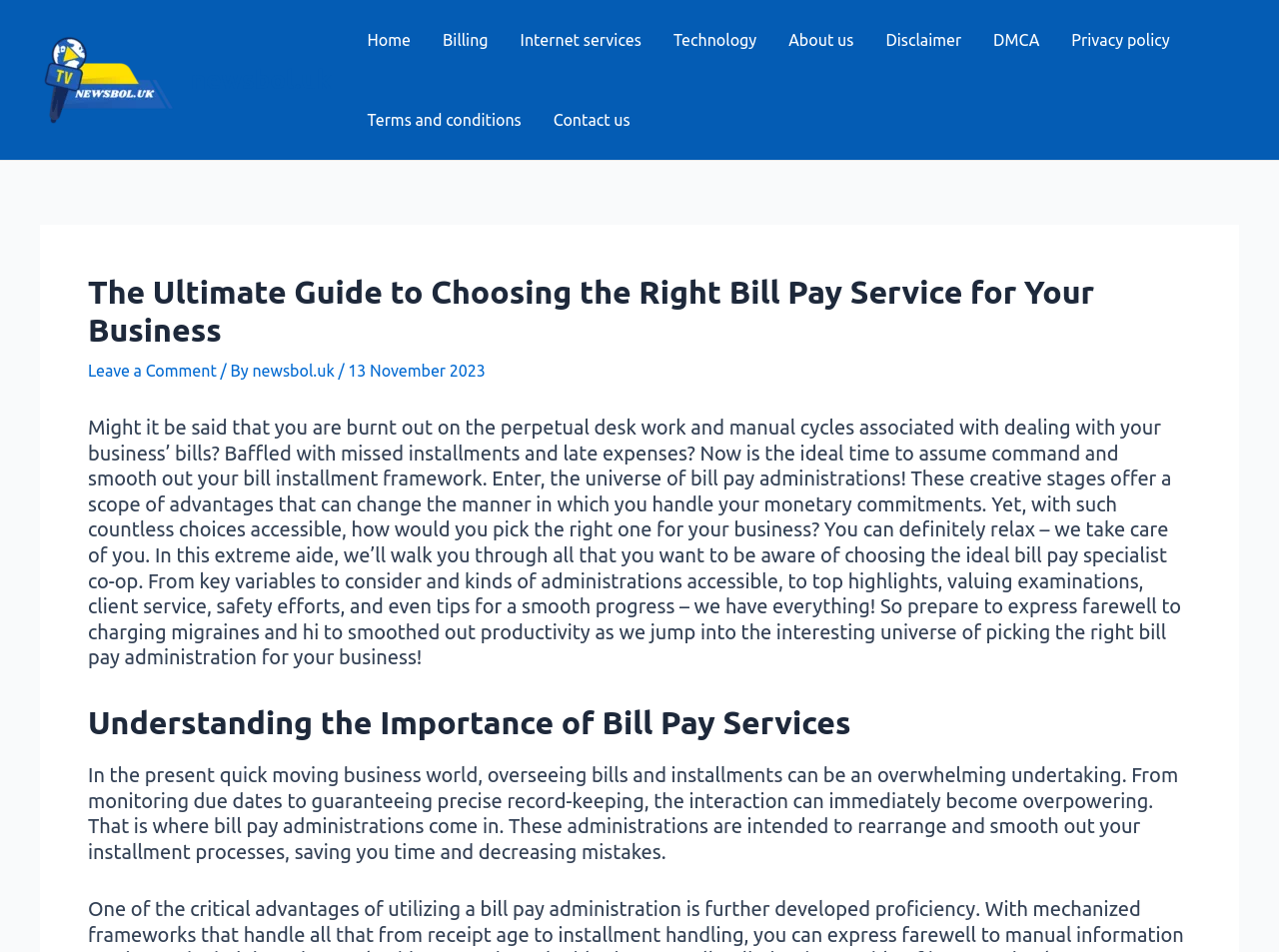Describe all the visual and textual components of the webpage comprehensively.

This webpage is about "The Ultimate Guide to Choosing the Right Bill Pay Service for Your Business". At the top left corner, there is a logo of "newsbol.uk" with a link to the website. Next to it, there is another link to "newsbol.uk". 

Below the logo, there is a navigation menu with 9 links: "Home", "Billing", "Internet services", "Technology", "About us", "Disclaimer", "DMCA", "Privacy policy", and "Terms and conditions". 

On the left side, there is a header section with a heading that displays the title of the webpage. Below the title, there is a link to "Leave a Comment" and some information about the author and the date of publication, "13 November 2023". 

The main content of the webpage is divided into sections. The first section starts with a question about being tired of manual bill payment processes and introduces the concept of bill pay services. It explains how these services can benefit businesses and promises to guide the reader in choosing the right one. 

The second section is titled "Understanding the Importance of Bill Pay Services" and explains the challenges of managing bills and payments in a fast-paced business world. It highlights the benefits of using bill pay services to streamline and simplify payment processes.